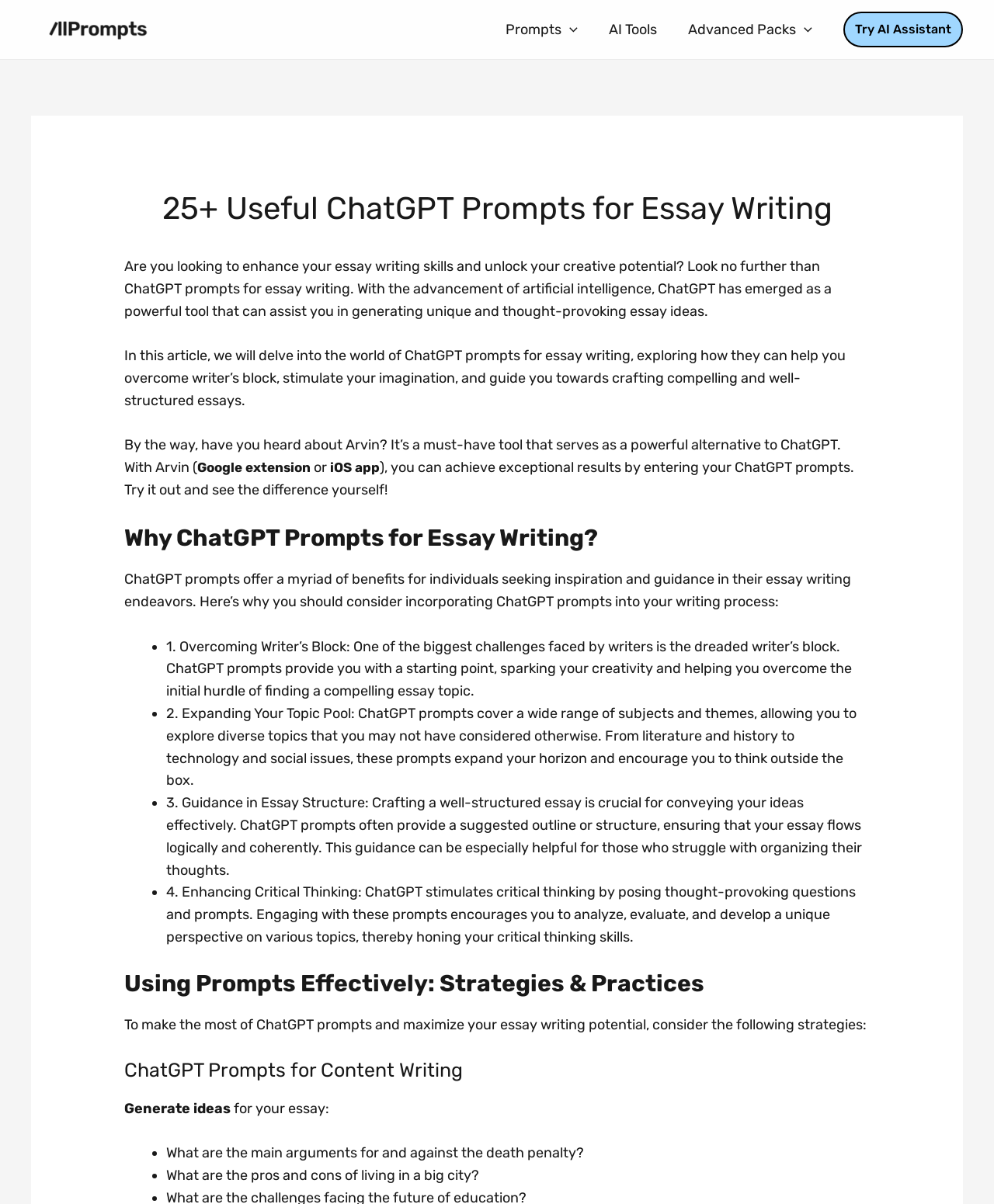What is the suggested use of ChatGPT prompts for content writing? Refer to the image and provide a one-word or short phrase answer.

Generate ideas for essay